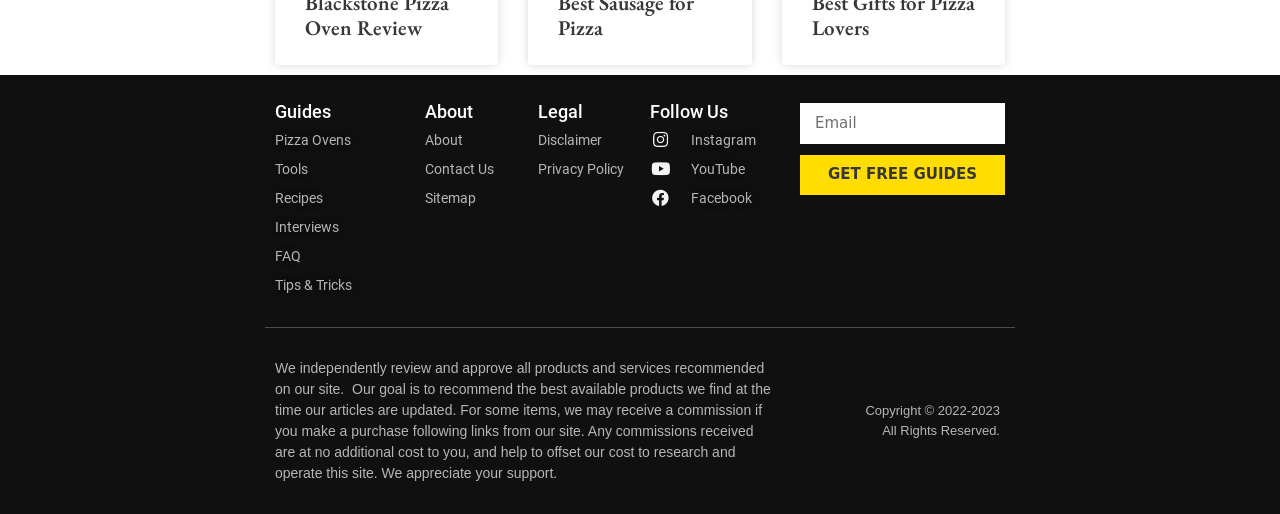What is the position of the 'About' link?
Provide an in-depth answer to the question, covering all aspects.

By comparing the x1 coordinates of the 'Guides' and 'About' headings, I found that the 'About' link is in the second column. Specifically, the 'About' heading has an x1 coordinate of 0.332, which is greater than the x1 coordinate of 0.215 for the 'Guides' heading.